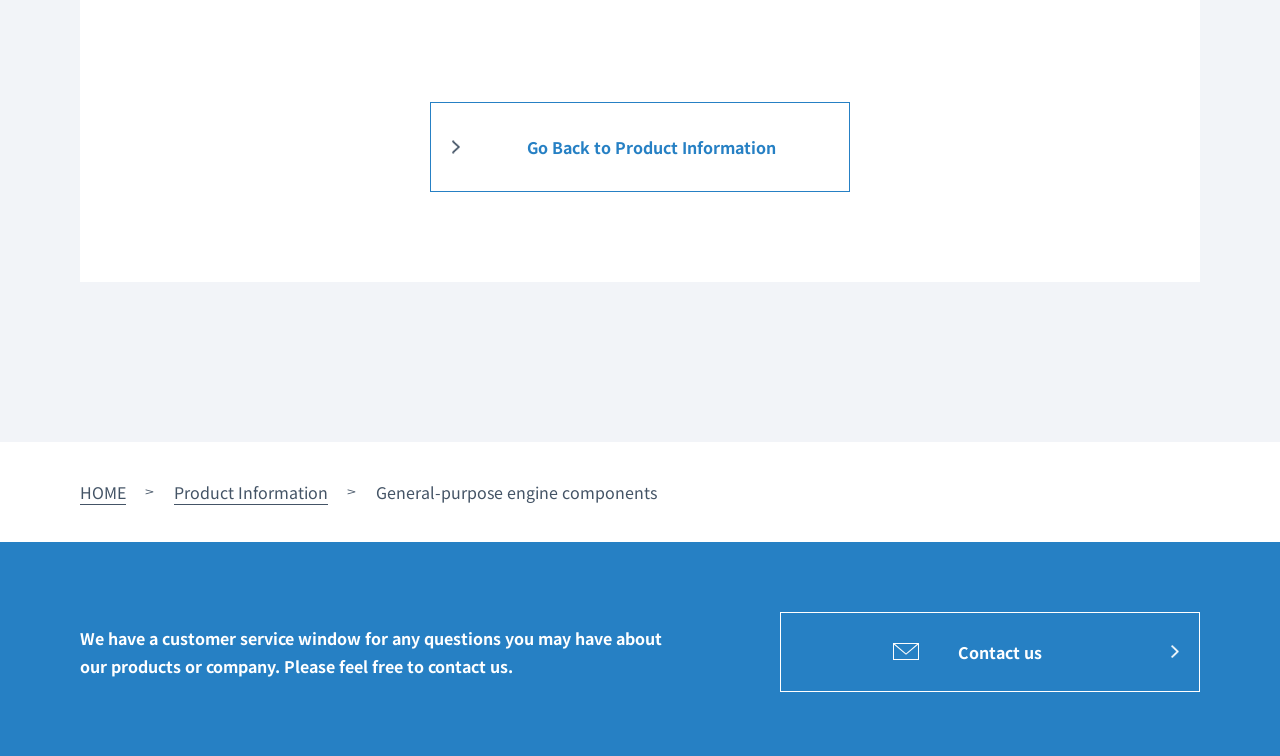What is the main topic of this webpage?
Give a single word or phrase as your answer by examining the image.

Engine components